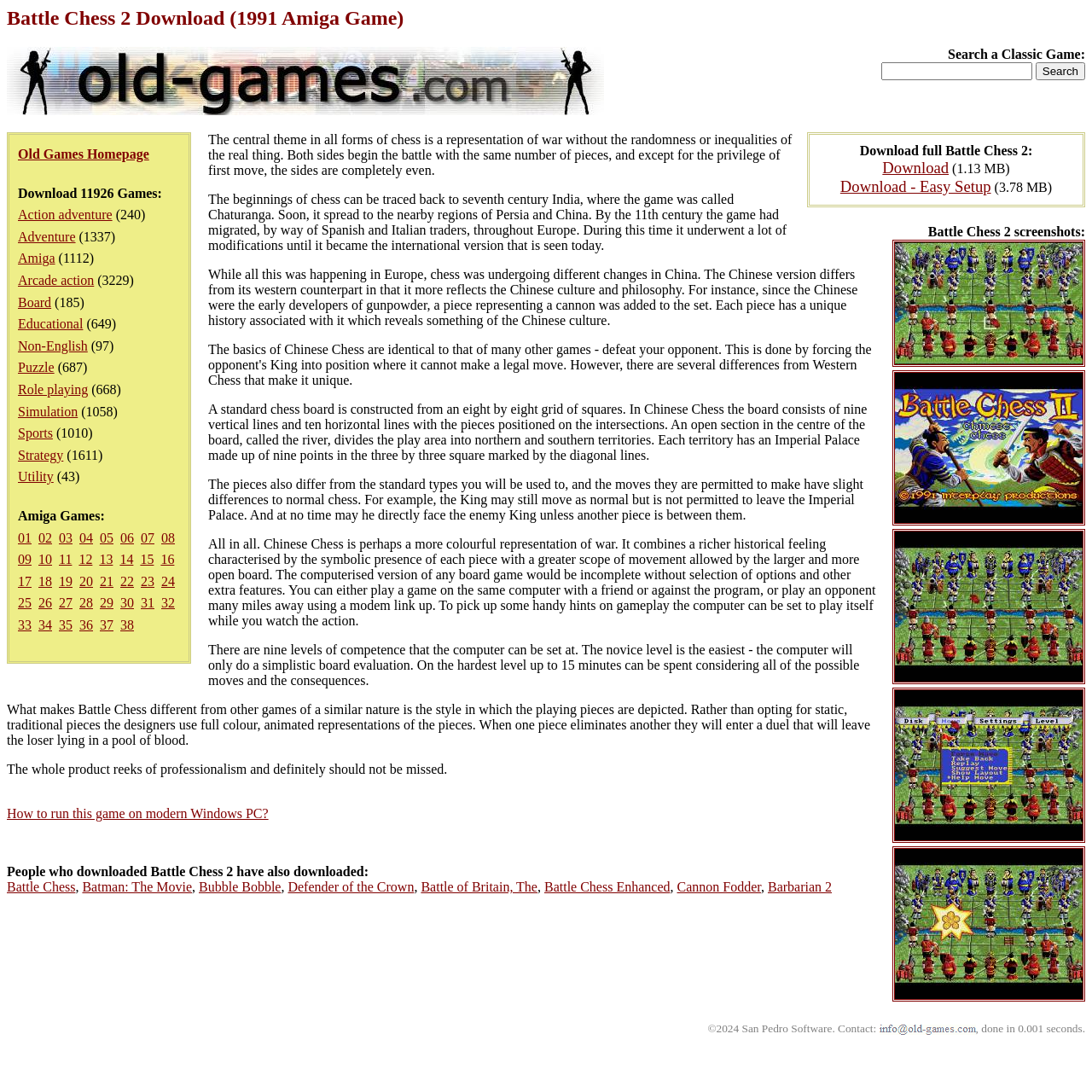Provide the bounding box coordinates for the specified HTML element described in this description: "Defender of the Crown". The coordinates should be four float numbers ranging from 0 to 1, in the format [left, top, right, bottom].

[0.264, 0.805, 0.379, 0.819]